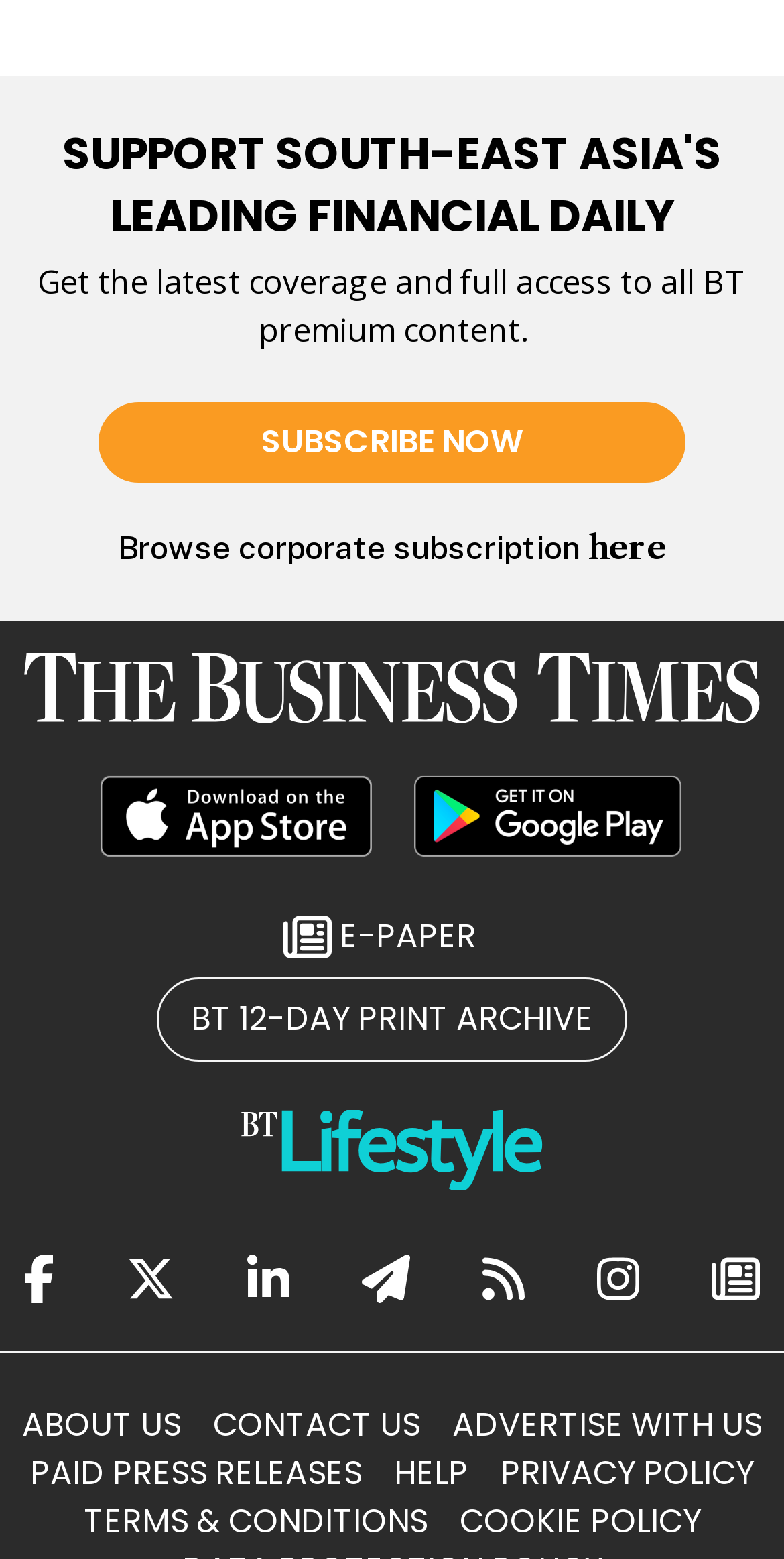Identify the coordinates of the bounding box for the element that must be clicked to accomplish the instruction: "Share on Facebook".

[0.031, 0.795, 0.069, 0.846]